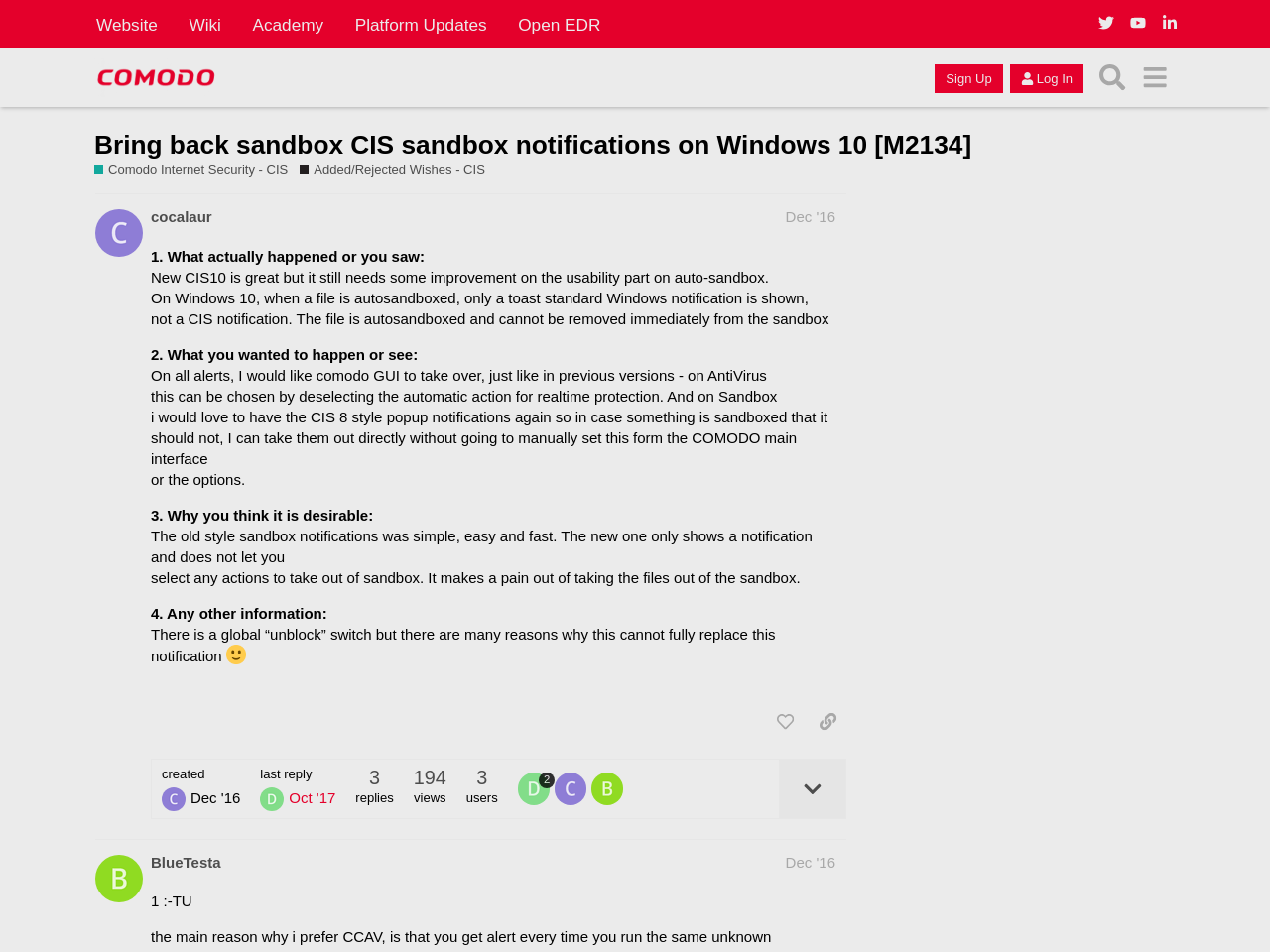Describe all significant elements and features of the webpage.

This webpage appears to be a forum discussion thread on the Comodo Internet Security (CIS) platform. At the top of the page, there is a header section with several links to different parts of the website, including the website, wiki, academy, platform updates, and open EDR. Below this, there is a secondary header section with links to the Comodo Forum, sign up, log in, search, and a menu button.

The main content of the page is a discussion thread titled "Bring back sandbox CIS sandbox notifications on Windows 10 [M2134]" with a heading and several links to related topics. The thread is divided into posts from different users, with each post containing a heading with the user's name and date, followed by a block of text.

The first post, from user "cocalaur", describes an issue with the CIS sandbox notifications on Windows 10 and proposes a solution. The post is divided into four sections: what actually happened, what the user wanted to happen, why it is desirable, and any other information. The user also includes a smiley face image at the end of the post.

Below the first post, there are several buttons to like, share, or expand the topic details. There is also information about the post, including the creation date, last reply date, number of replies, views, and users.

The second post, from user "BlueTesta", is a response to the first post and contains a brief message with a thumbs up emoji.

Throughout the page, there are several images, including the Comodo Forum logo, user avatars, and a smiley face image. The layout of the page is organized, with clear headings and concise text, making it easy to follow the discussion thread.